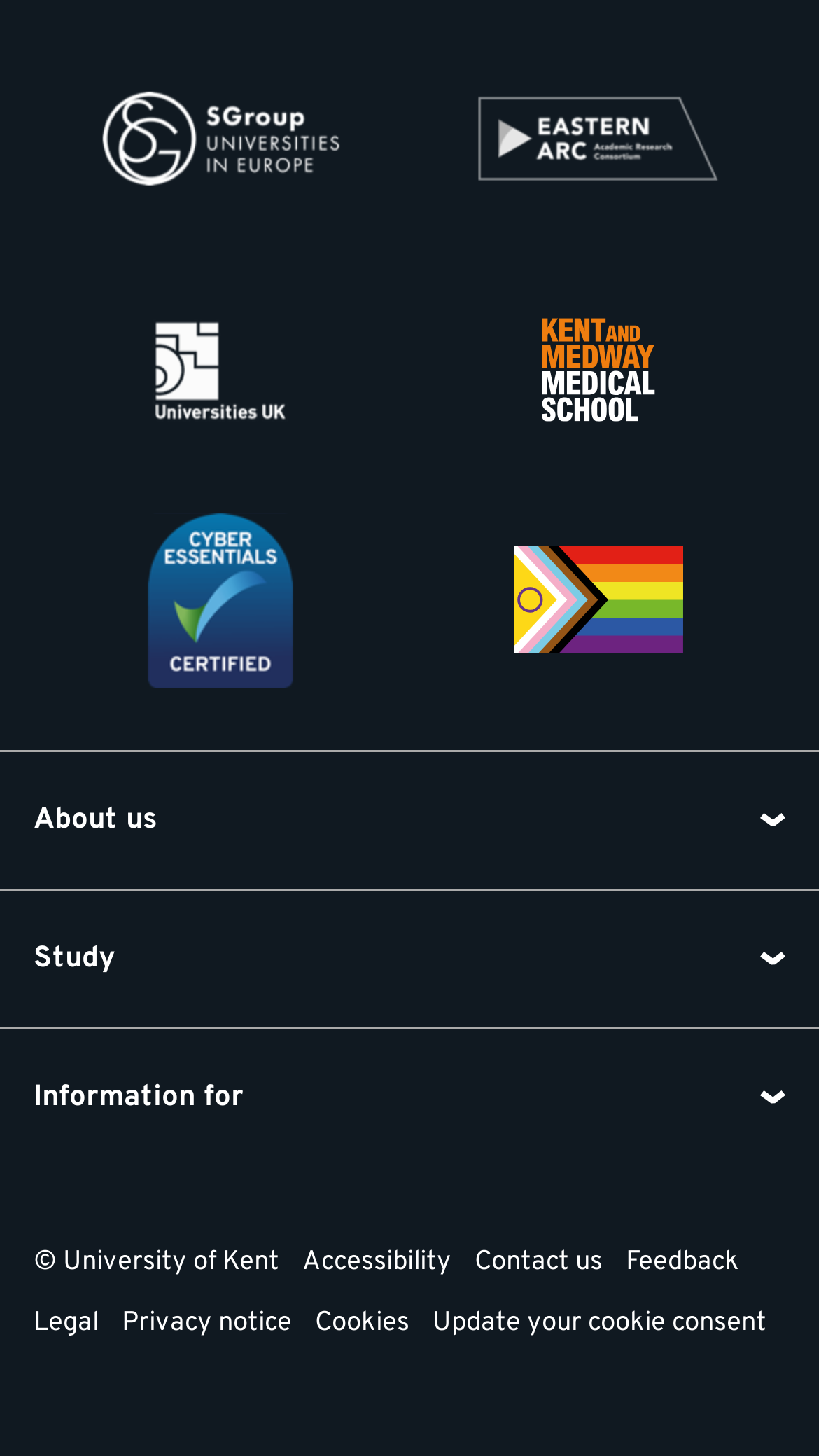Identify the bounding box for the UI element described as: "aria-label="Universities UK"". Ensure the coordinates are four float numbers between 0 and 1, formatted as [left, top, right, bottom].

[0.077, 0.174, 0.462, 0.333]